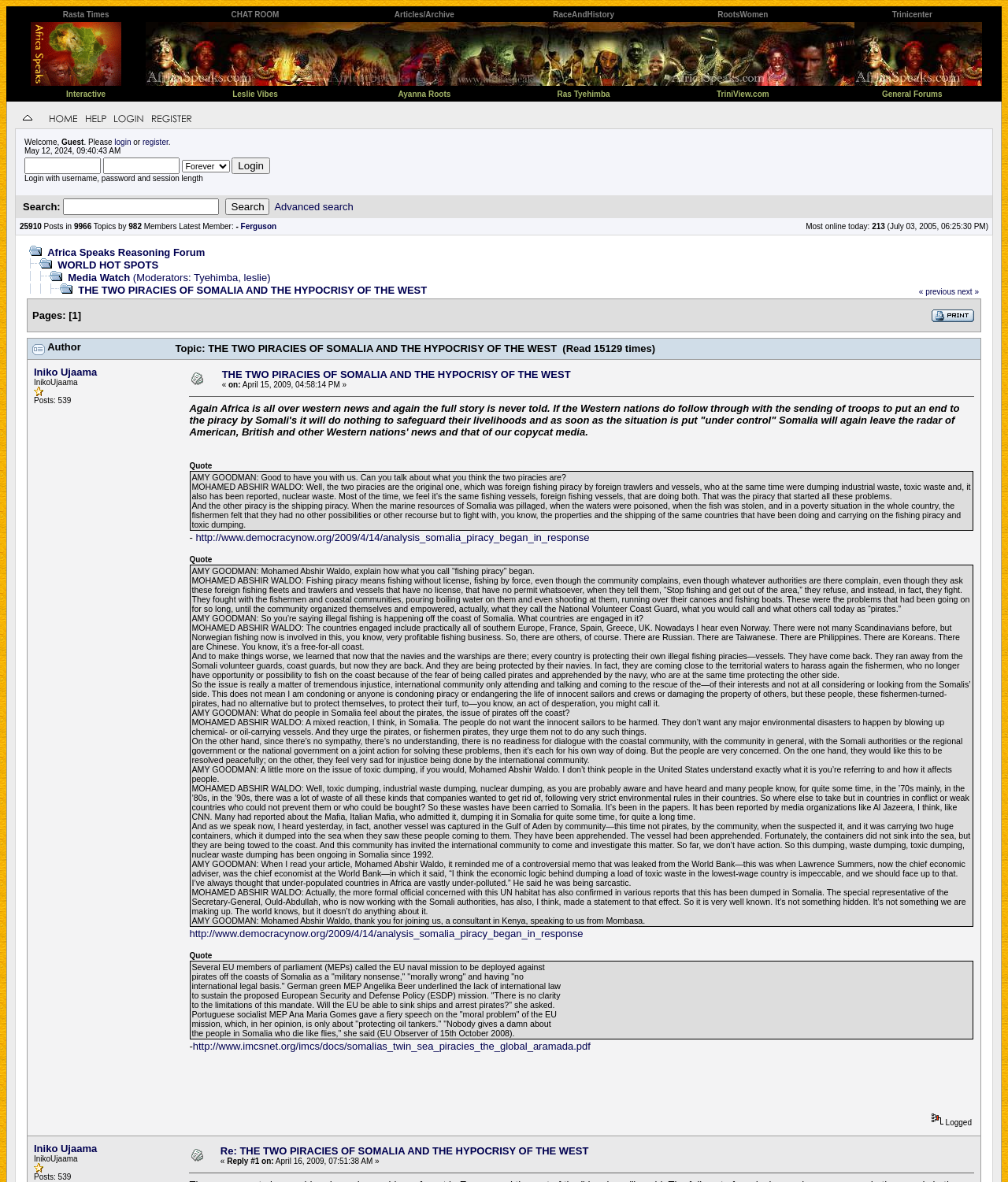Determine the bounding box coordinates for the region that must be clicked to execute the following instruction: "Login to the forum".

[0.23, 0.133, 0.268, 0.147]